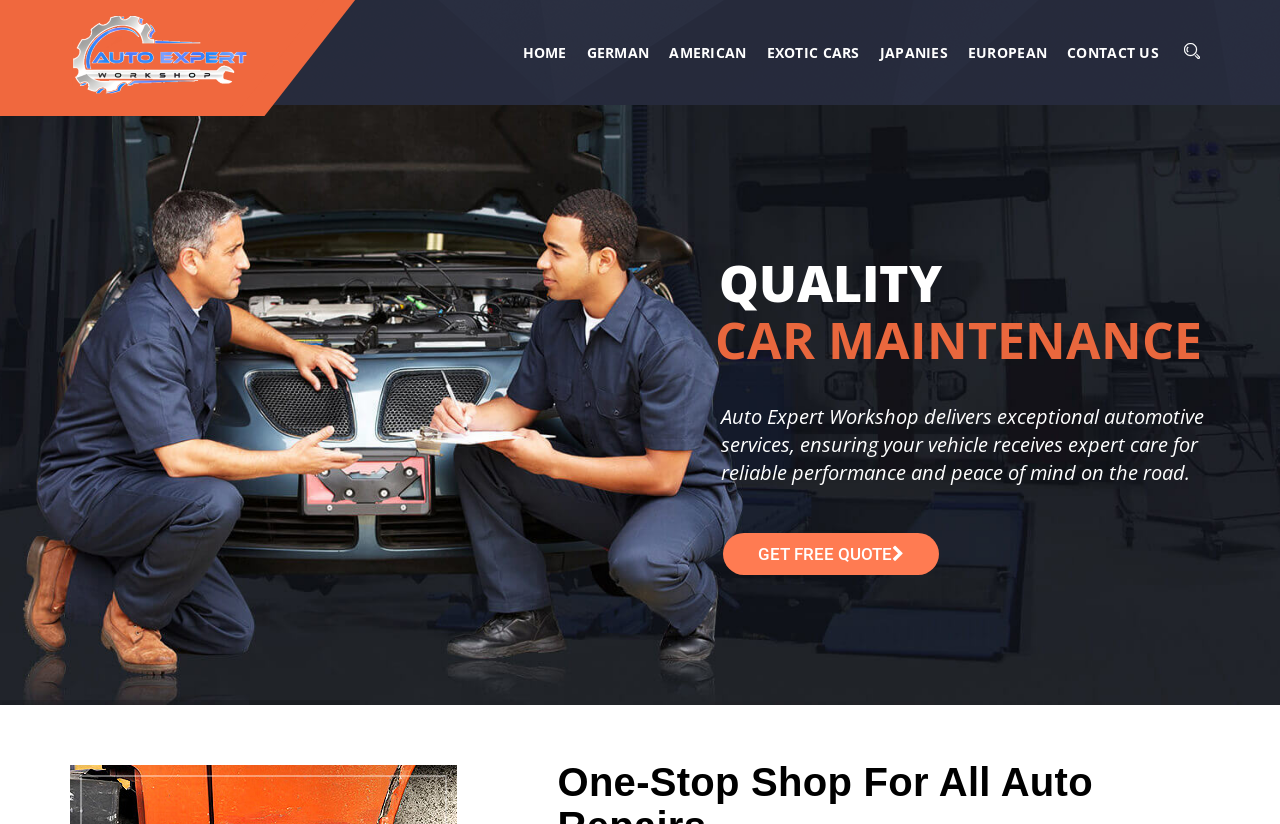What is the first car category listed on the top navigation bar?
Answer with a single word or short phrase according to what you see in the image.

HOME